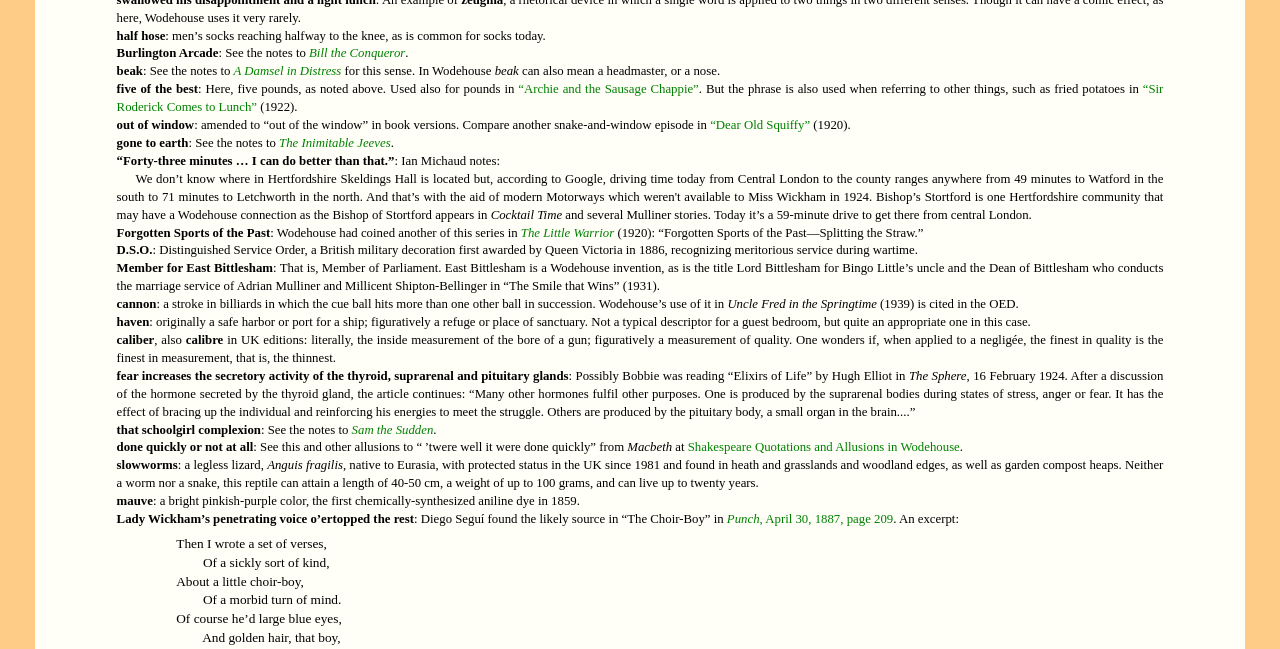What is the title of the book mentioned in the sentence 'Forgotten Sports of the Past—Splitting the Straw.'?
Look at the image and respond with a one-word or short-phrase answer.

The Little Warrior